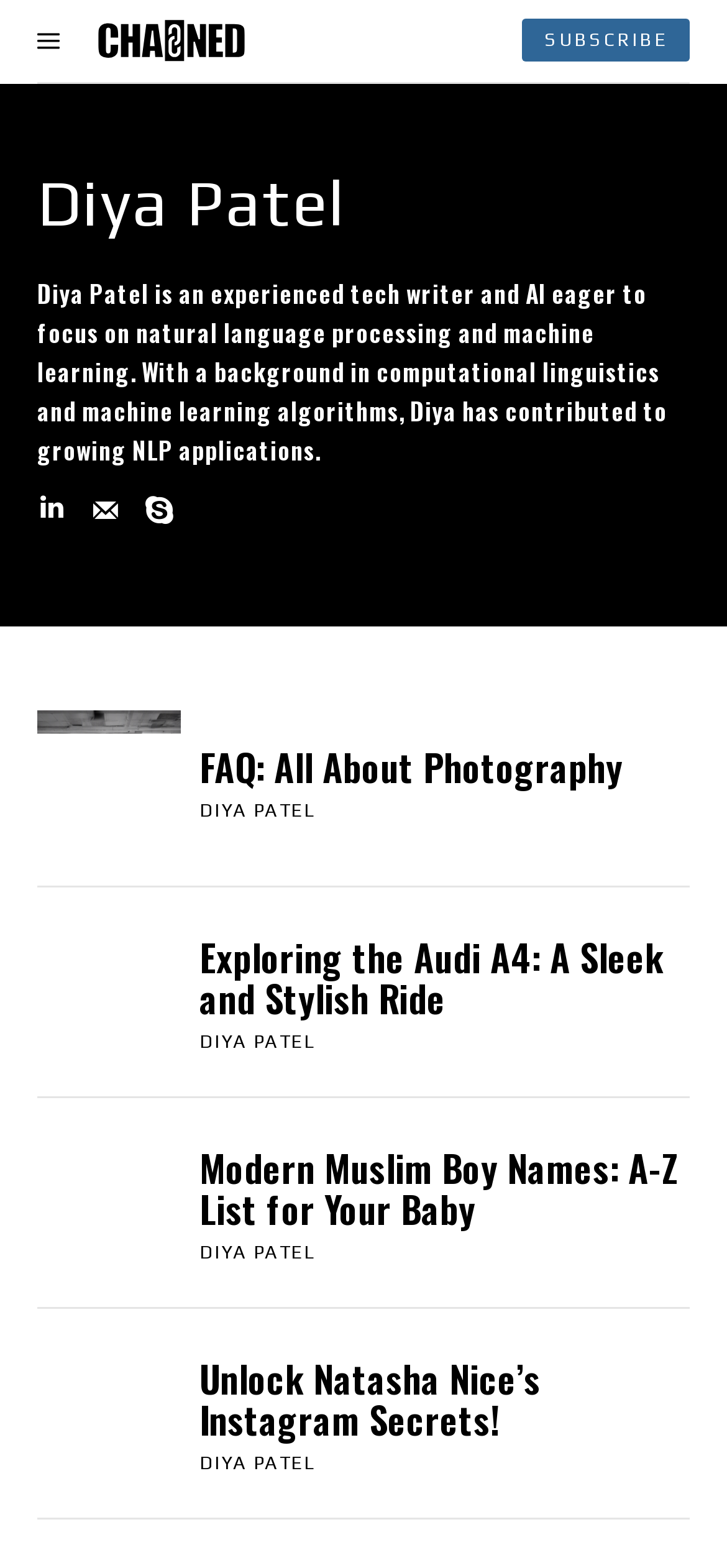Determine the bounding box coordinates for the area that should be clicked to carry out the following instruction: "Explore the article about Audi A4".

[0.051, 0.587, 0.249, 0.678]